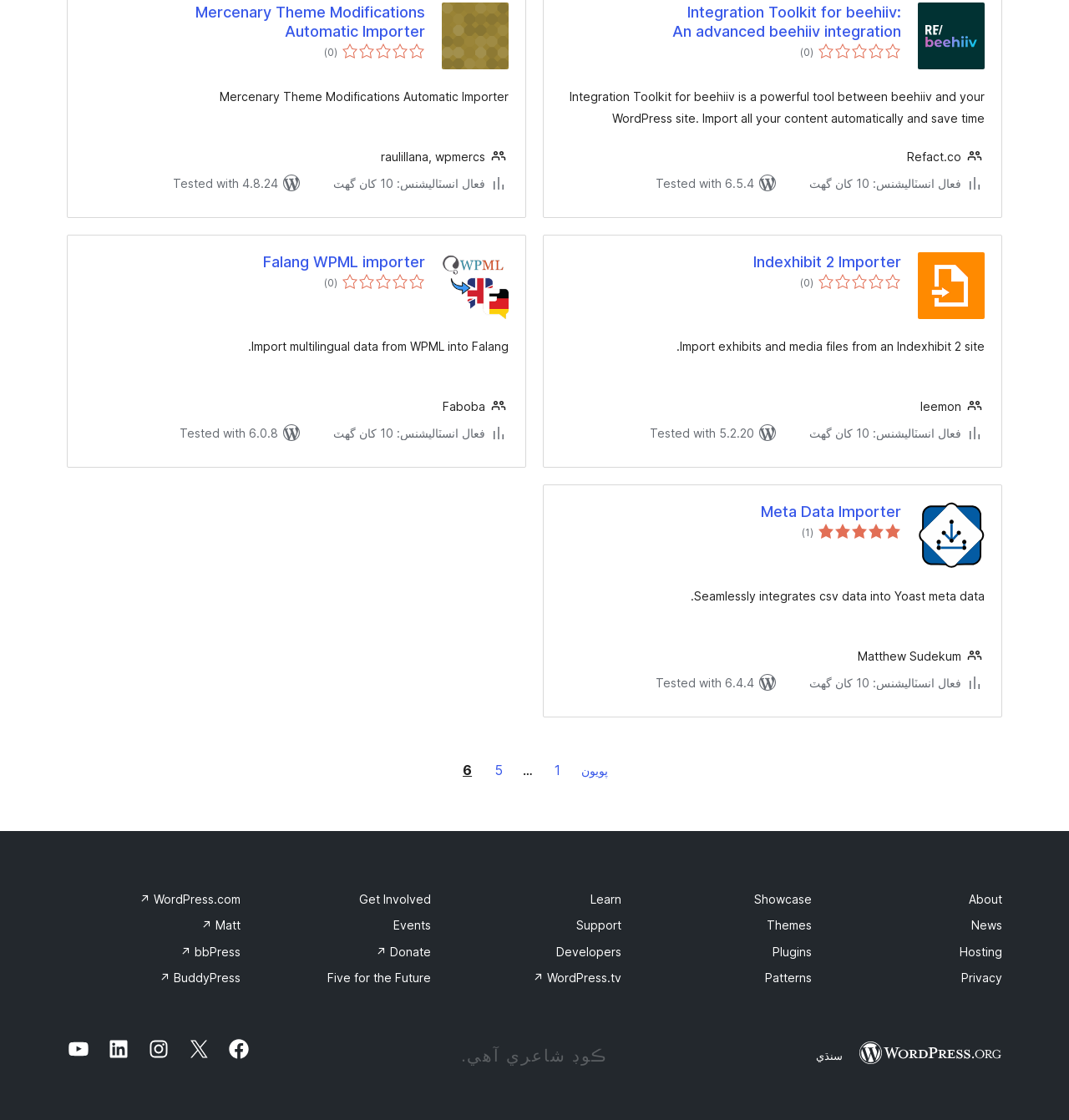What is the rating of Meta Data Importer?
Can you give a detailed and elaborate answer to the question?

I found the rating by looking at the text '(1' and ') ڪل درجه بندي' next to the heading 'Meta Data Importer'.